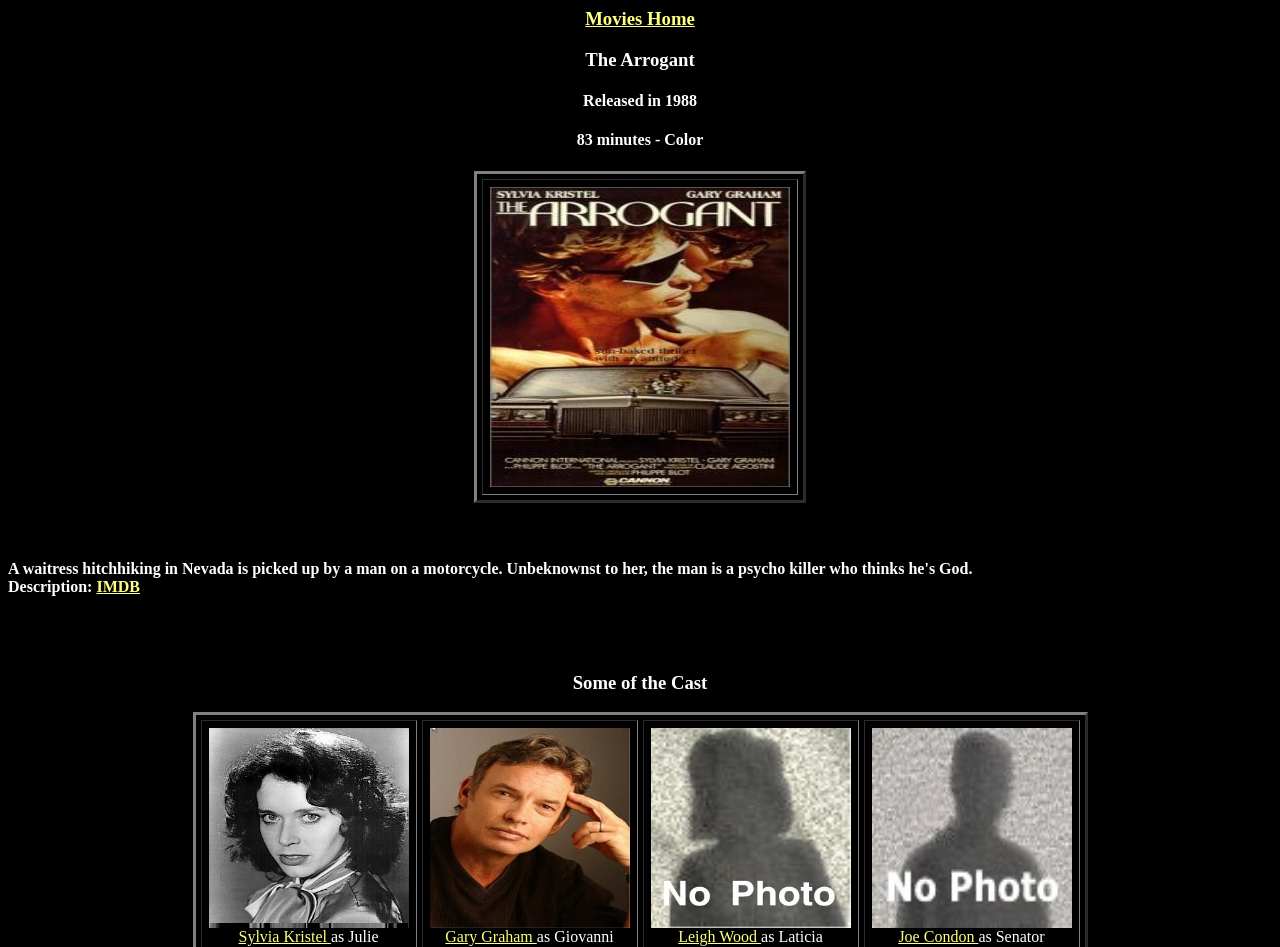Examine the image and give a thorough answer to the following question:
What is the occupation of the female character?

I inferred the occupation of the female character by reading the description of the movie, which states 'A waitress hitchhiking in Nevada is picked up by a man on a motorcycle...'. This suggests that the female character is a waitress.